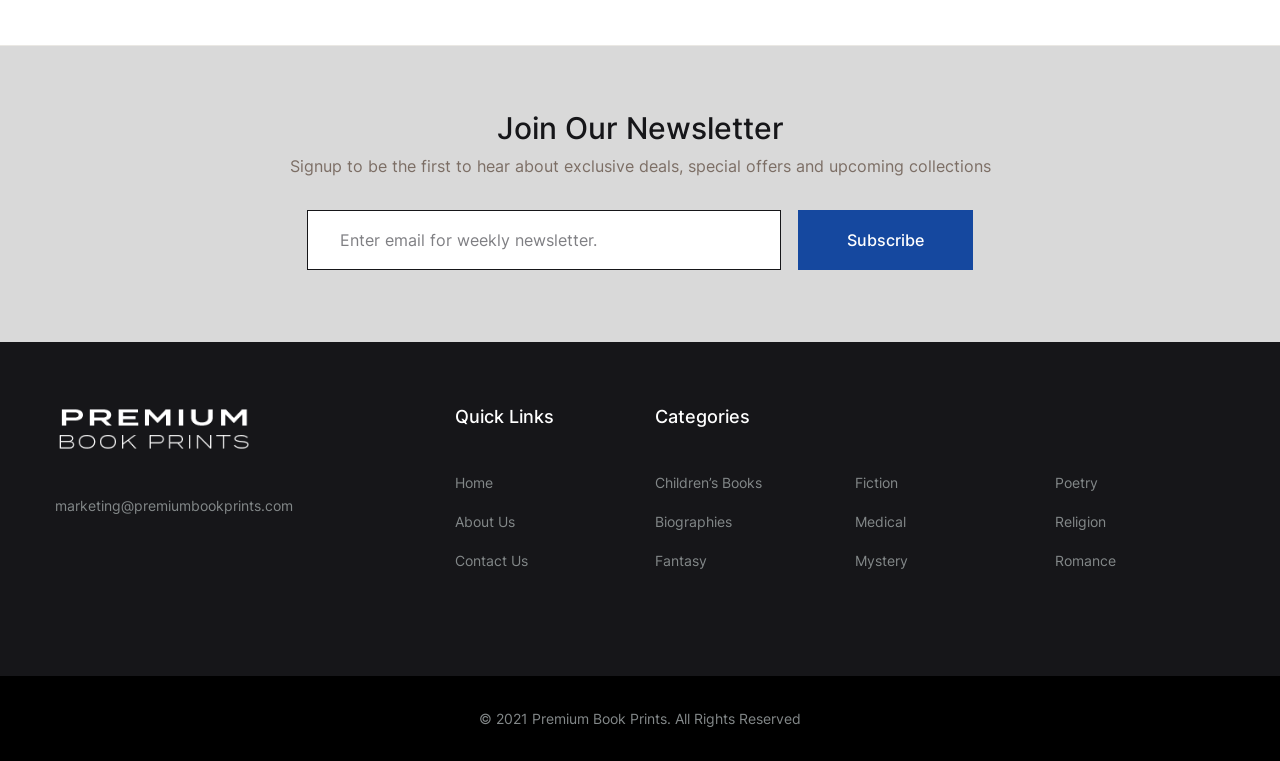What is the purpose of the 'Subscribe' button?
Provide an in-depth and detailed answer to the question.

The 'Subscribe' button is located next to the 'Email *' textbox and has an assertive and live role, suggesting that it is used to submit the email address for newsletter subscription or to receive exclusive deals and offers.